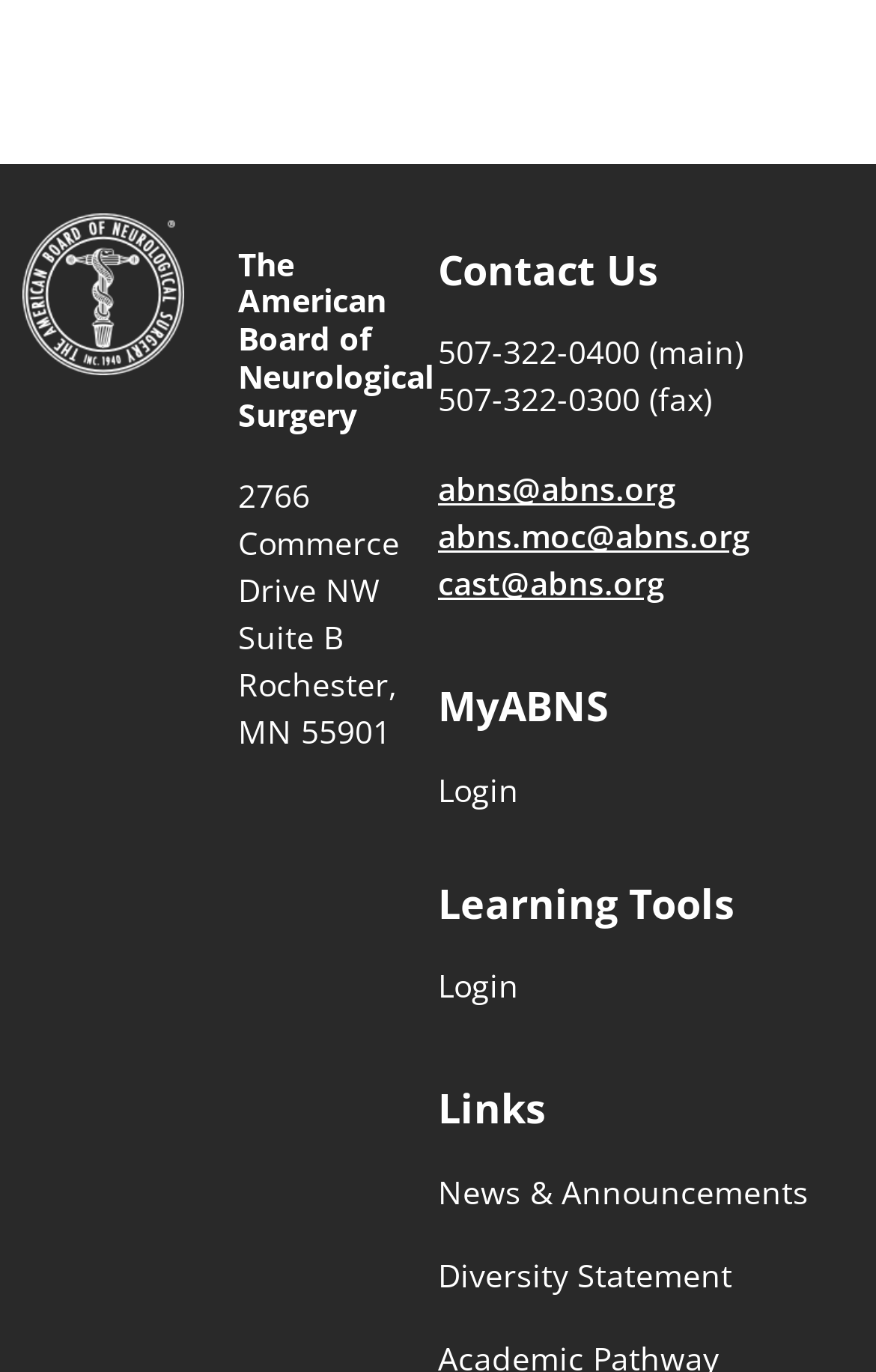What is the address of the American Board of Neurological Surgery?
Could you please answer the question thoroughly and with as much detail as possible?

I found the address by looking at the static text elements under the root element, which provide the street address, suite number, city, state, and zip code.